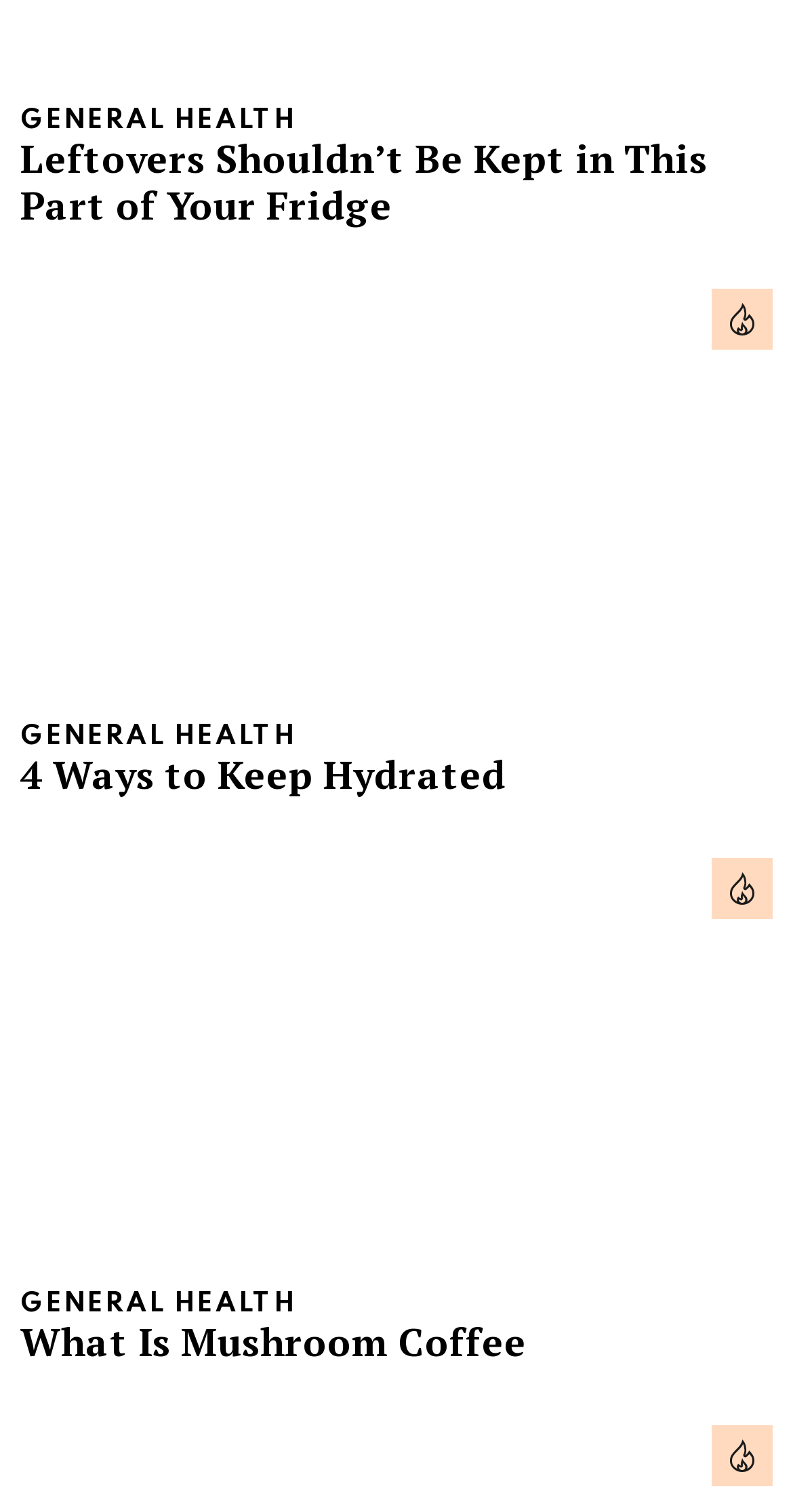Please provide a brief answer to the following inquiry using a single word or phrase:
How many articles are on this webpage?

3